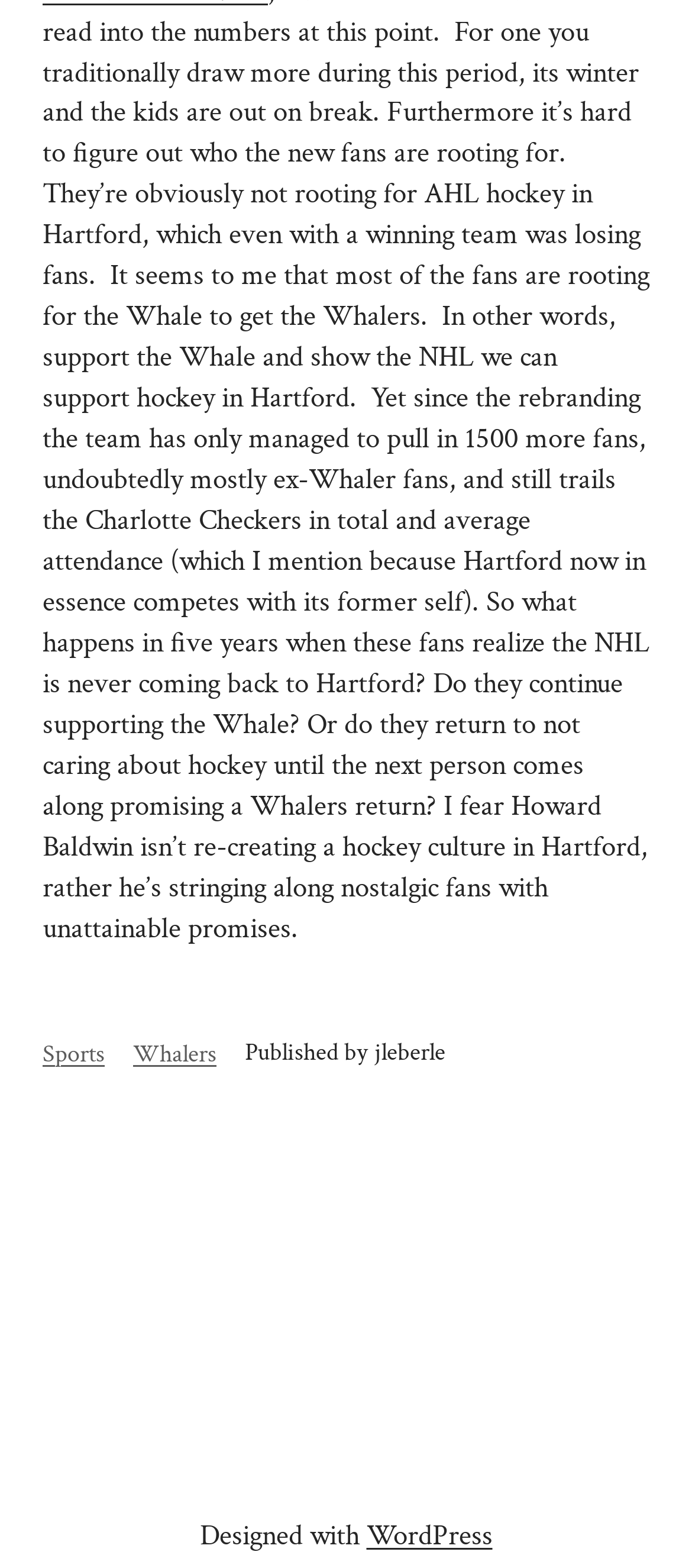Provide the bounding box coordinates of the HTML element this sentence describes: "Disclosure Policy". The bounding box coordinates consist of four float numbers between 0 and 1, i.e., [left, top, right, bottom].

None